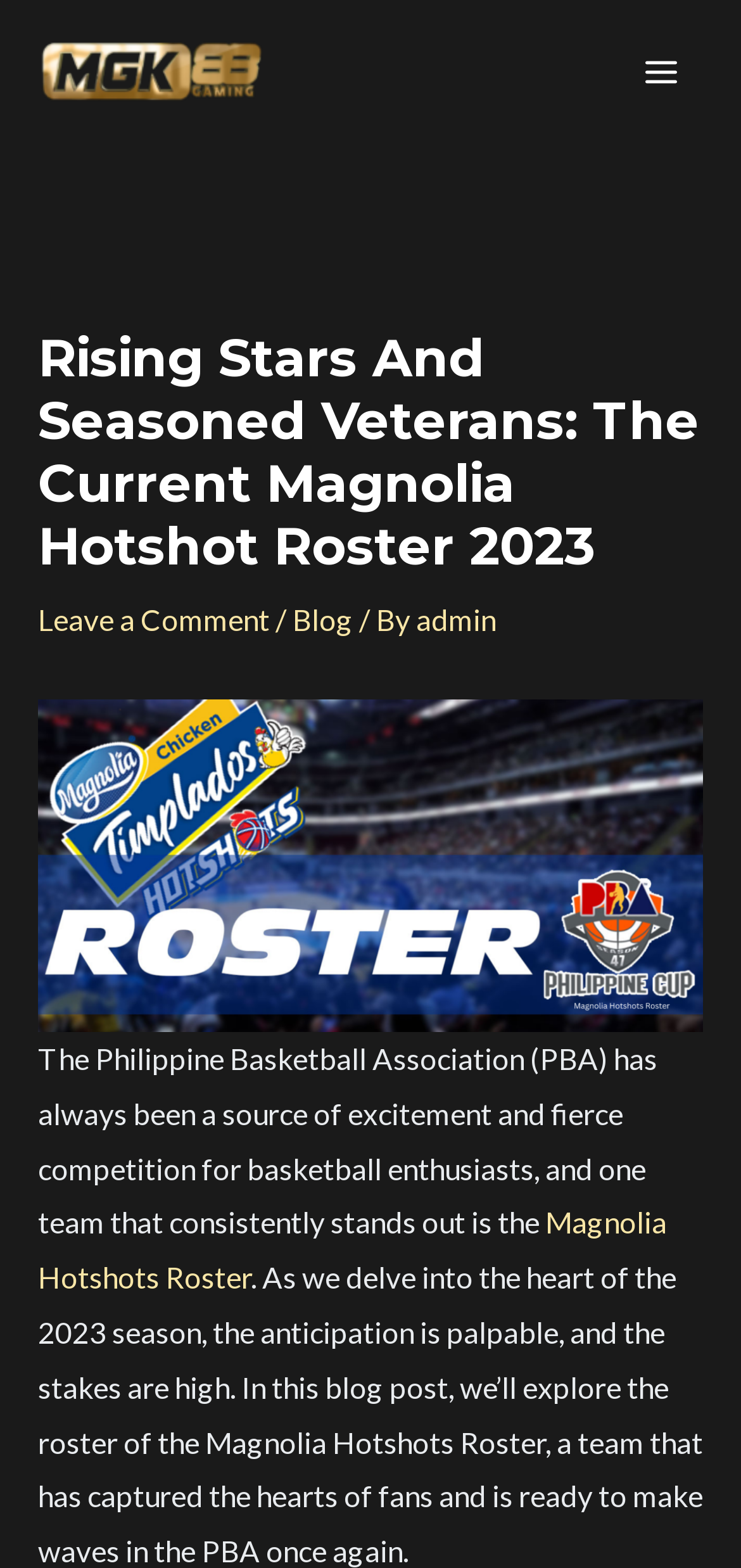Using the information from the screenshot, answer the following question thoroughly:
What is the topic of the article on this webpage?

By analyzing the webpage content, I found that the text mentions 'Philippine Basketball Association (PBA)' and 'basketball enthusiasts', which suggests that the topic of the article is related to basketball.